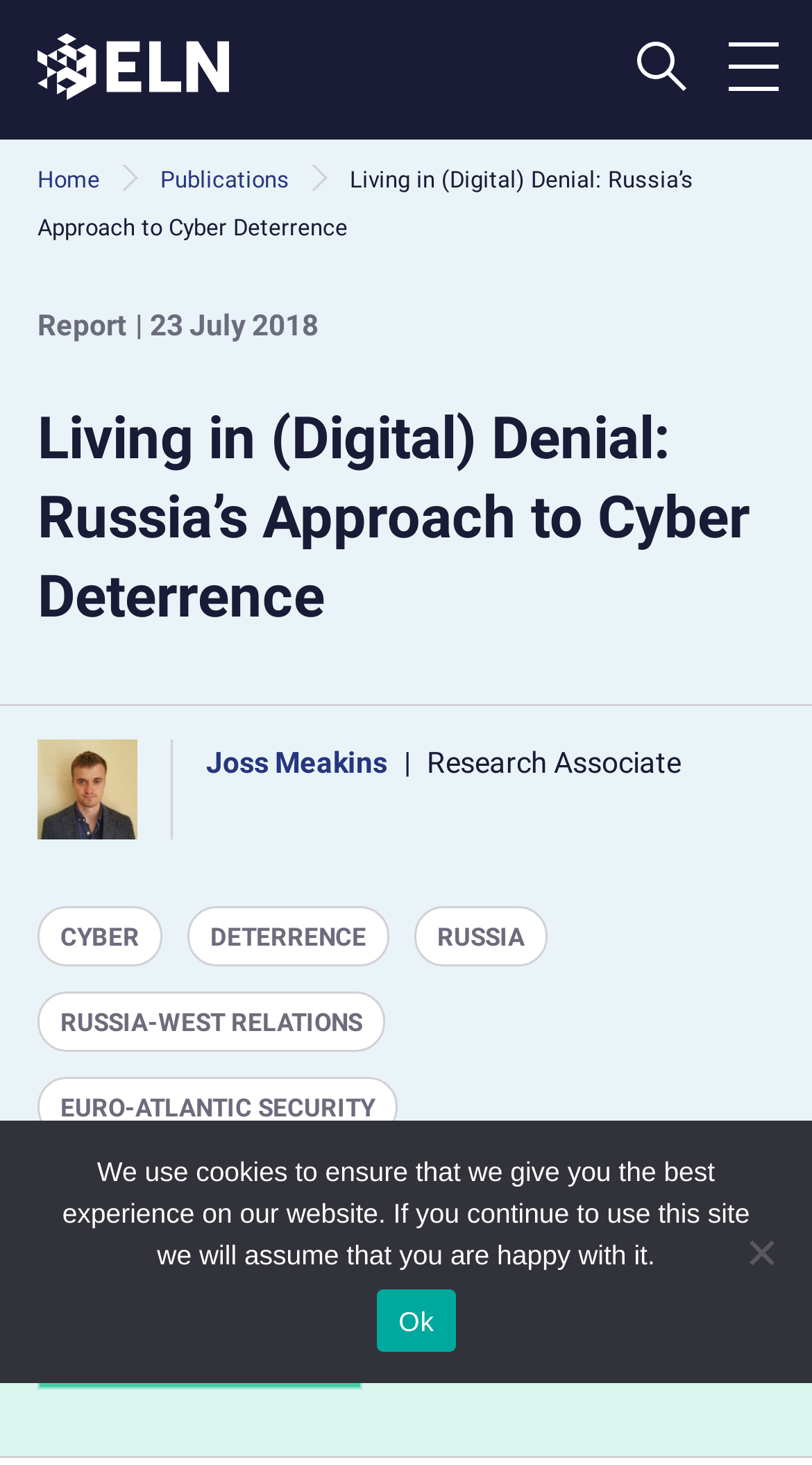What are the three main topics related to the report?
Please answer the question as detailed as possible.

I found the three main topics related to the report by looking at the section below the report title, where it lists 'CYBER', 'DETERRENCE', and 'RUSSIA' as separate links. These topics seem to be the main themes of the report.